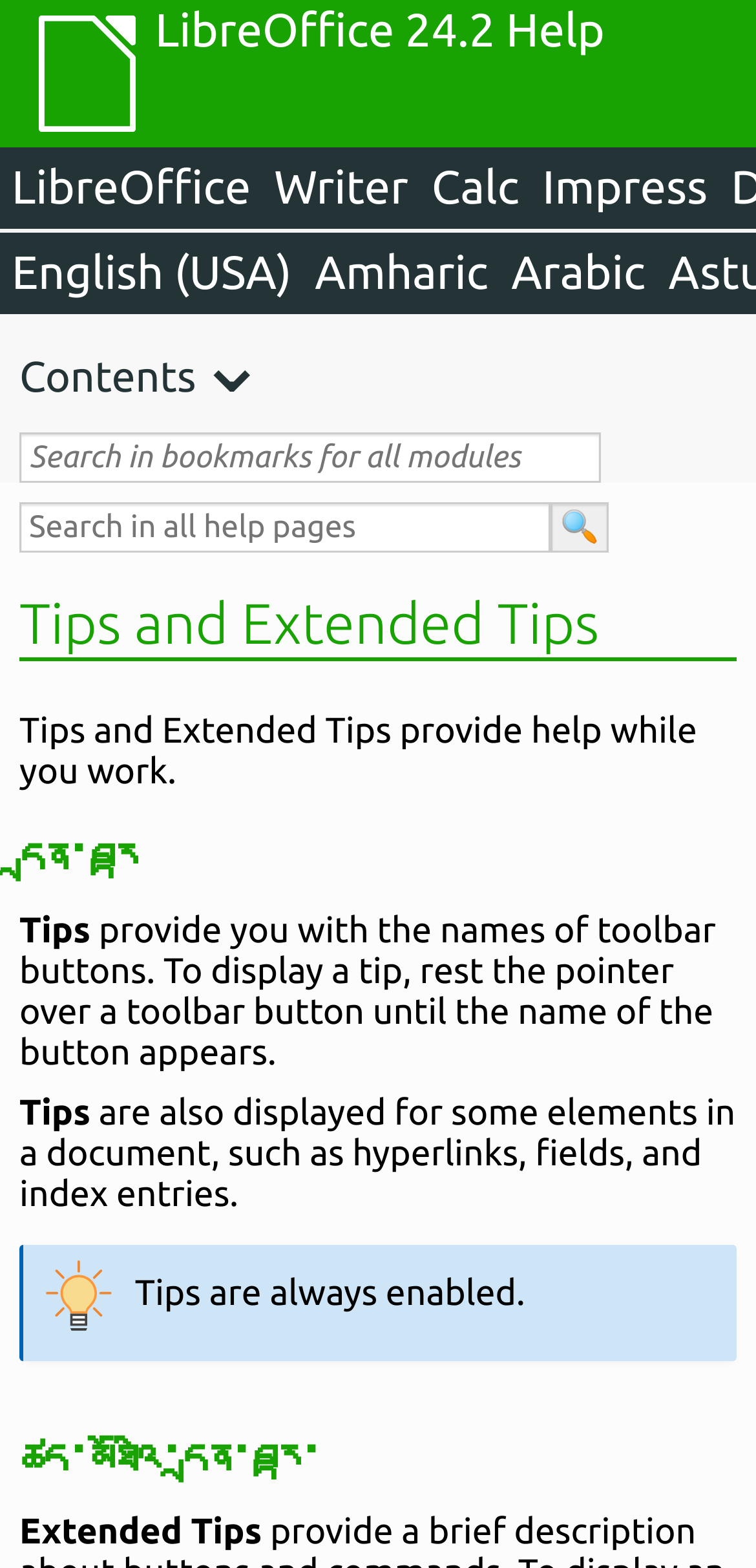Identify the bounding box for the described UI element. Provide the coordinates in (top-left x, top-left y, bottom-right x, bottom-right y) format with values ranging from 0 to 1: LibreOffice 24.2 Help

[0.205, 0.0, 0.8, 0.094]